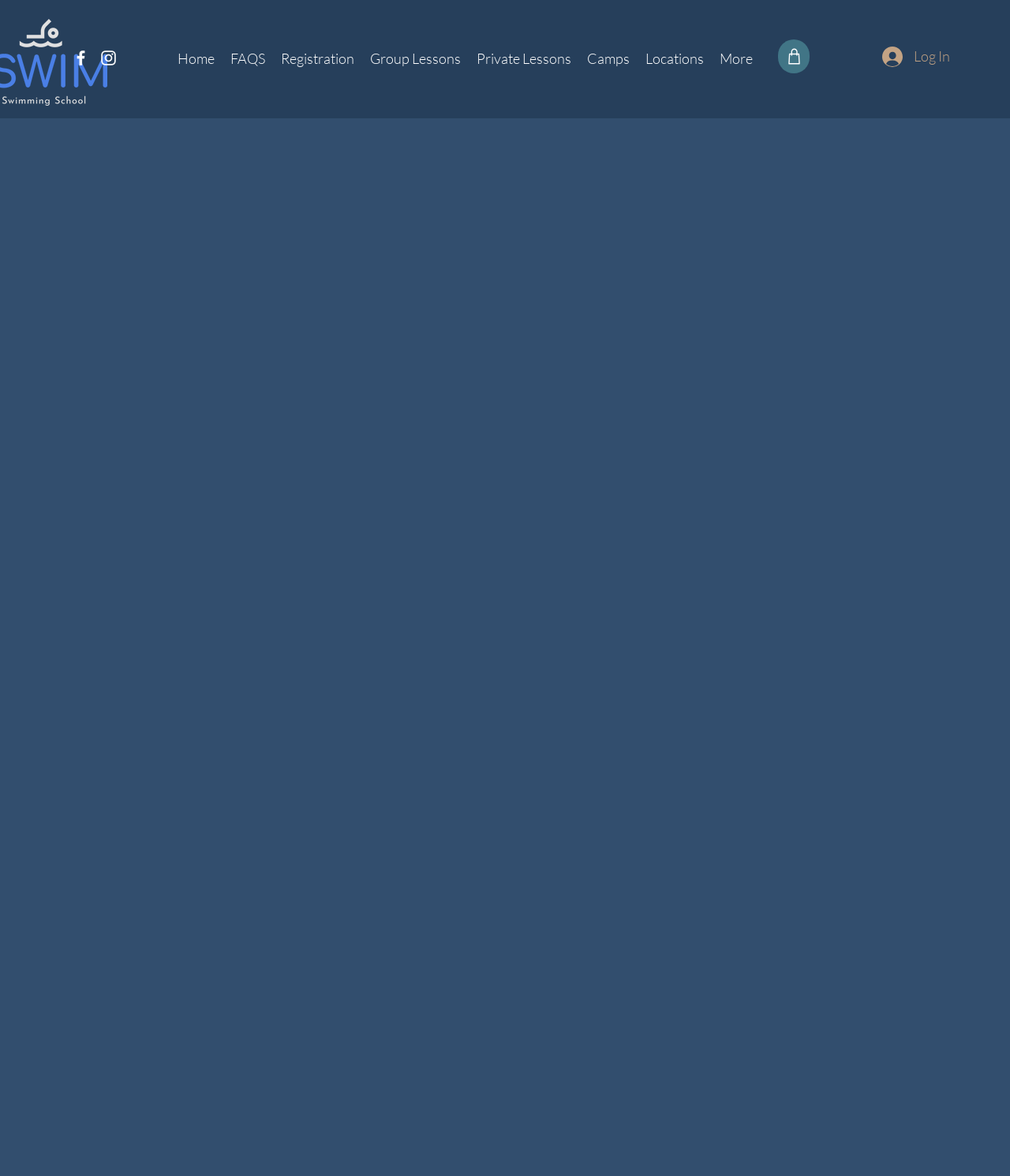Could you determine the bounding box coordinates of the clickable element to complete the instruction: "Click on the Grafana Labs link"? Provide the coordinates as four float numbers between 0 and 1, i.e., [left, top, right, bottom].

None